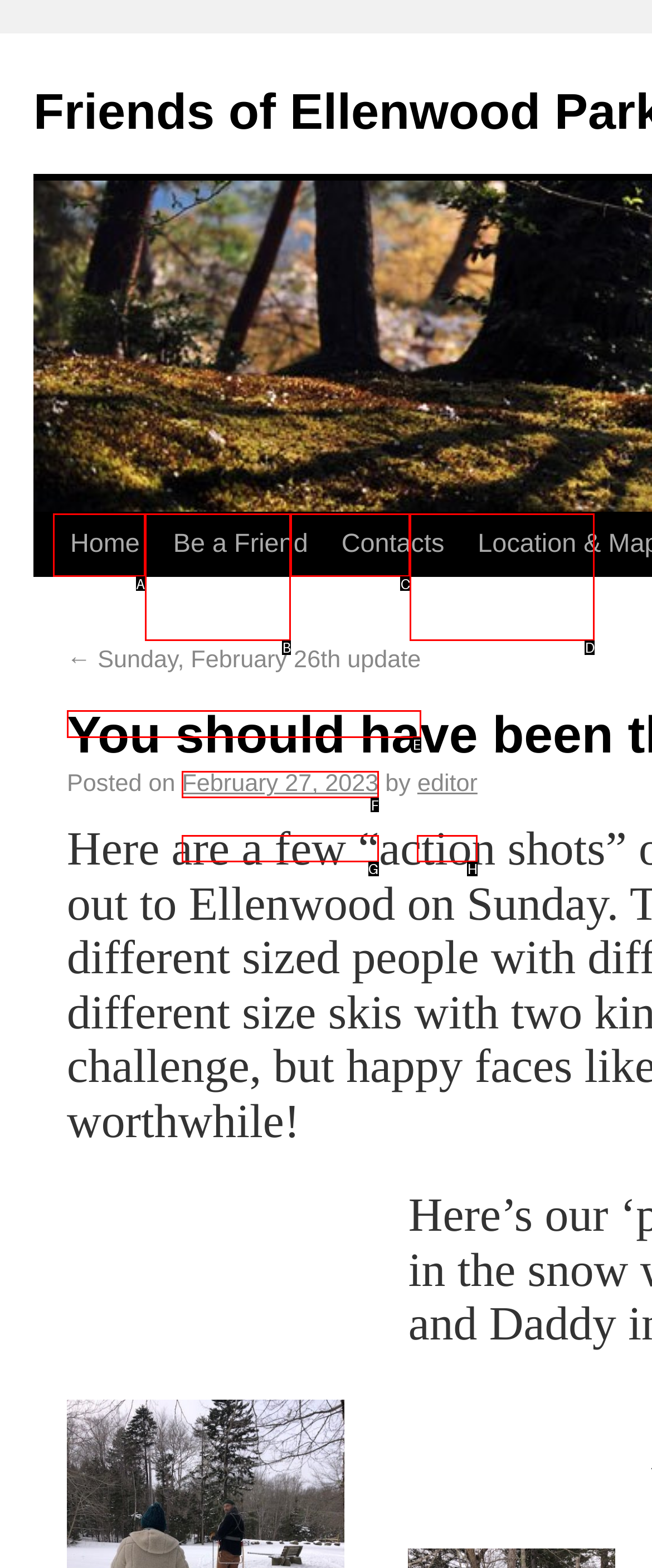Select the letter of the option that should be clicked to achieve the specified task: Click on the link to read about Americans loathe these gadgets the most. Respond with just the letter.

None